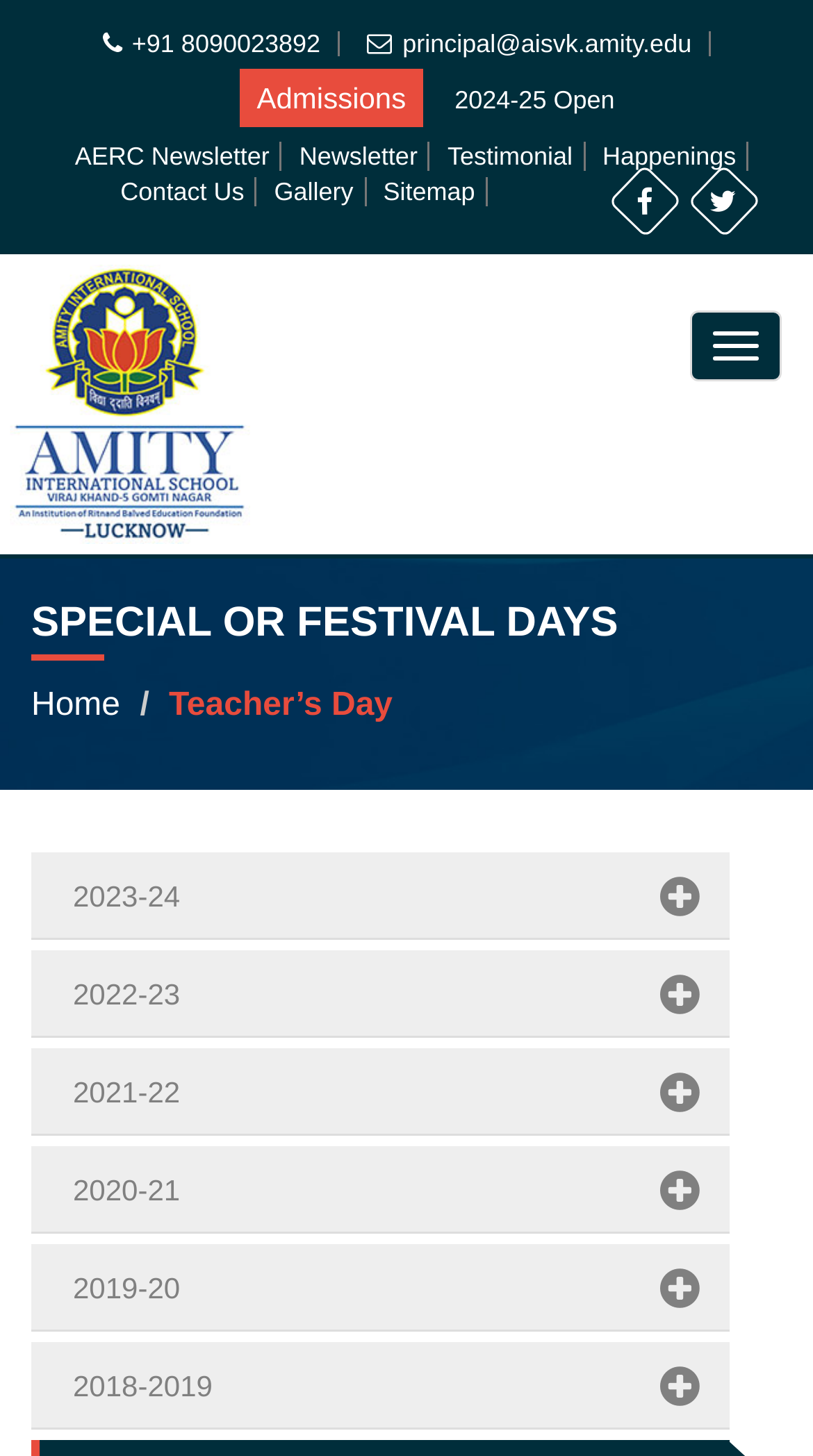From the screenshot, find the bounding box of the UI element matching this description: "parent_node: Toggle navigation". Supply the bounding box coordinates in the form [left, top, right, bottom], each a float between 0 and 1.

[0.0, 0.175, 0.308, 0.381]